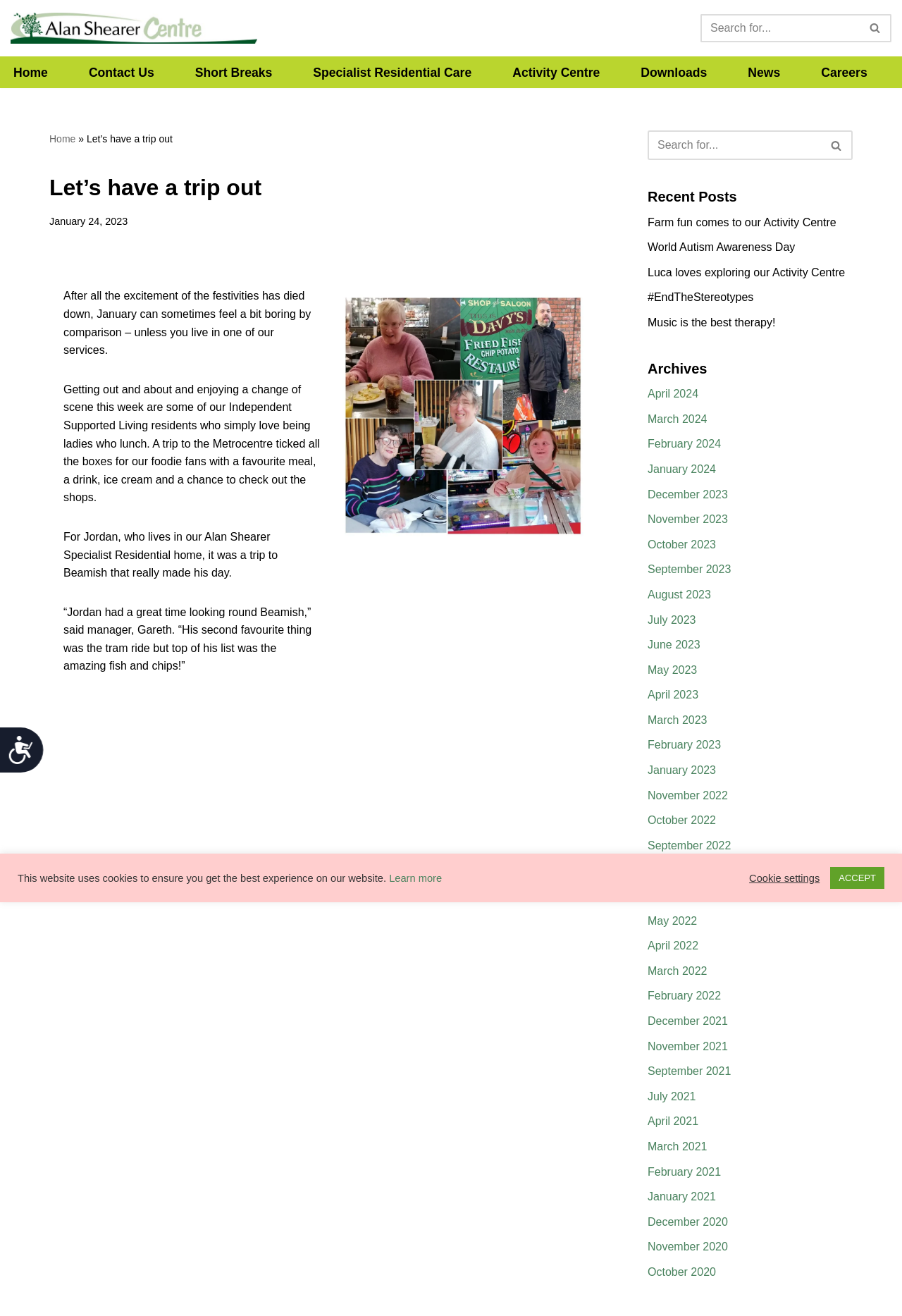Specify the bounding box coordinates of the area to click in order to execute this command: 'Call the real estate team'. The coordinates should consist of four float numbers ranging from 0 to 1, and should be formatted as [left, top, right, bottom].

None